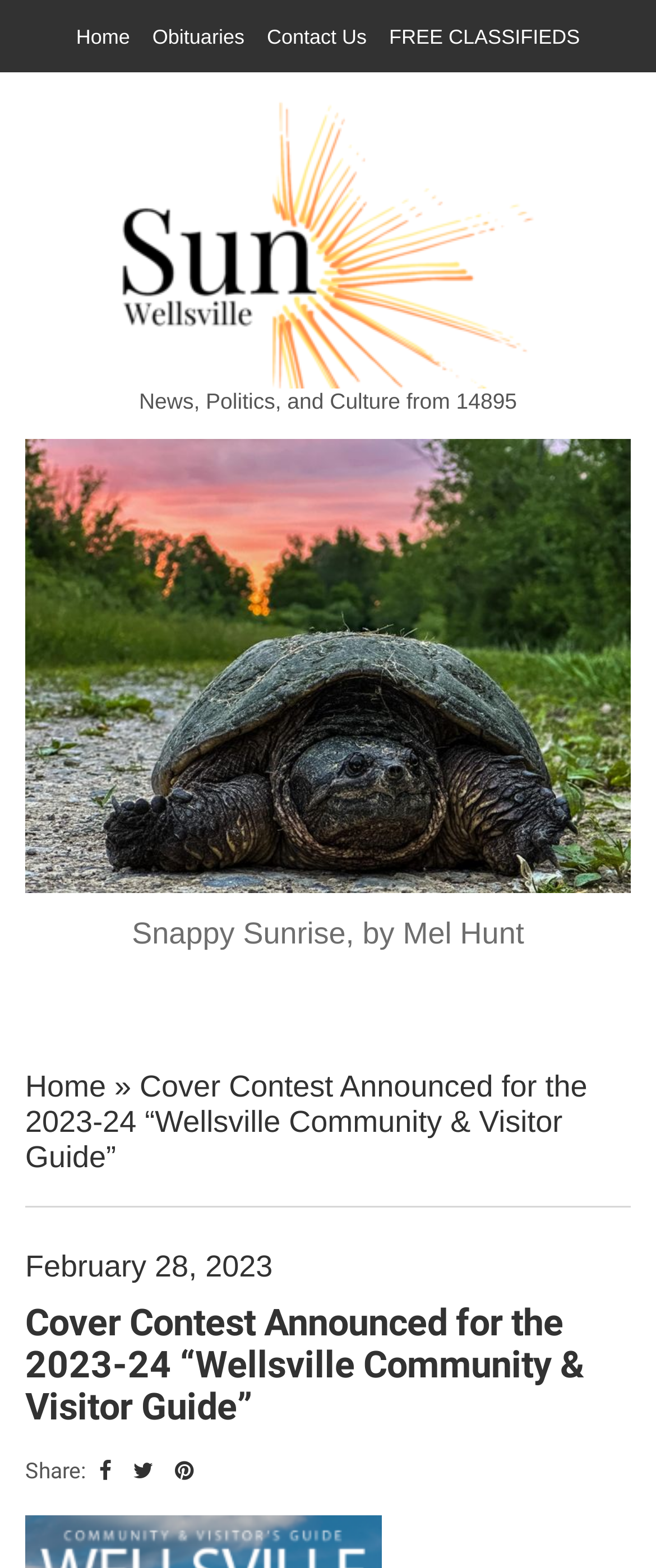Respond to the question below with a single word or phrase: What is the name of the photo?

Snappy Sunrise, by Mel Hunt